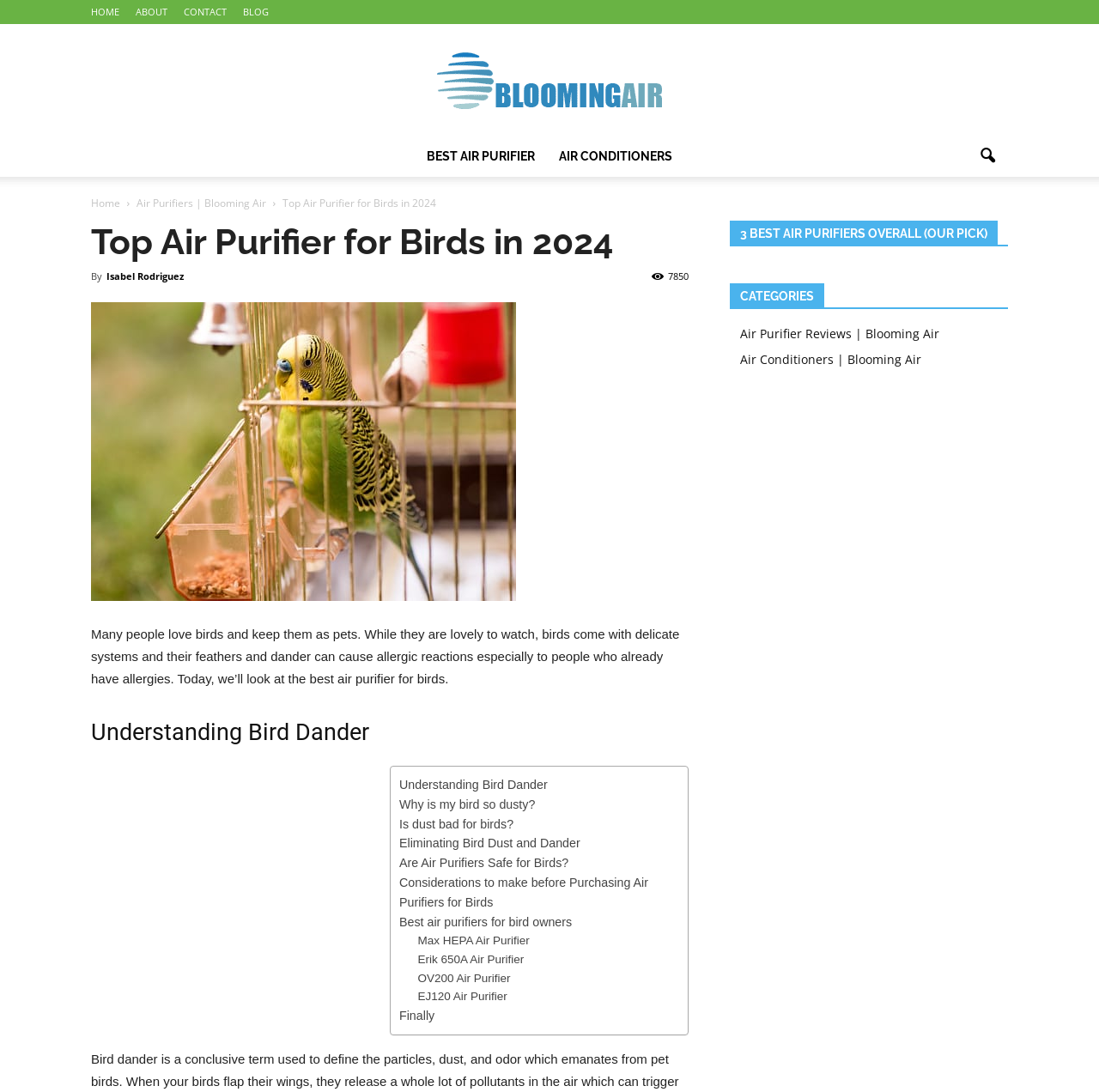Provide the bounding box coordinates of the HTML element described by the text: "Blooming Air". The coordinates should be in the format [left, top, right, bottom] with values between 0 and 1.

[0.0, 0.048, 1.0, 0.1]